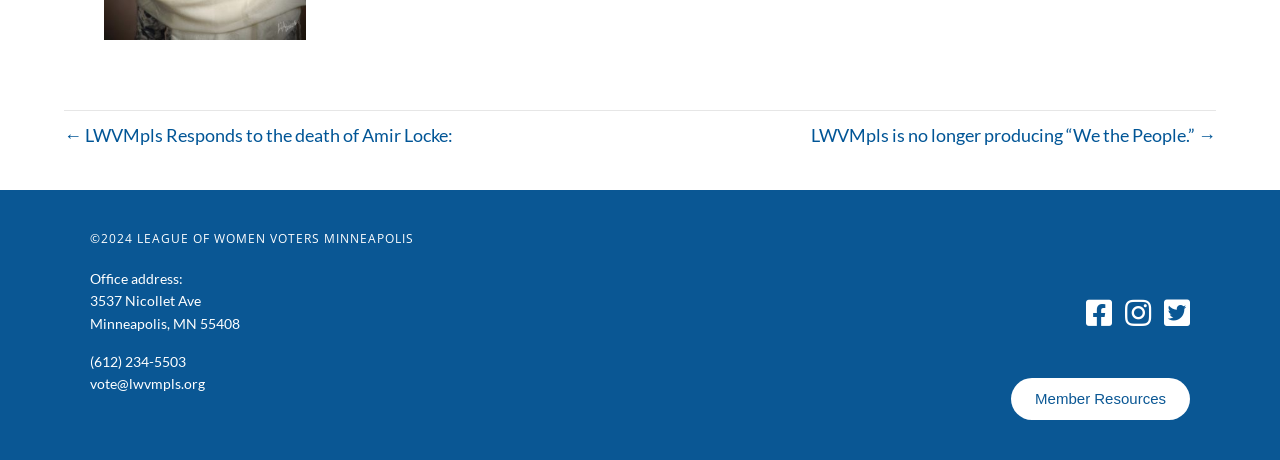Look at the image and write a detailed answer to the question: 
What is the copyright year of the webpage?

I found the copyright year by looking at the heading element in the contentinfo section of the webpage. The heading mentions '©2024 LEAGUE OF WOMEN VOTERS MINNEAPOLIS', indicating that the webpage's copyright year is 2024.